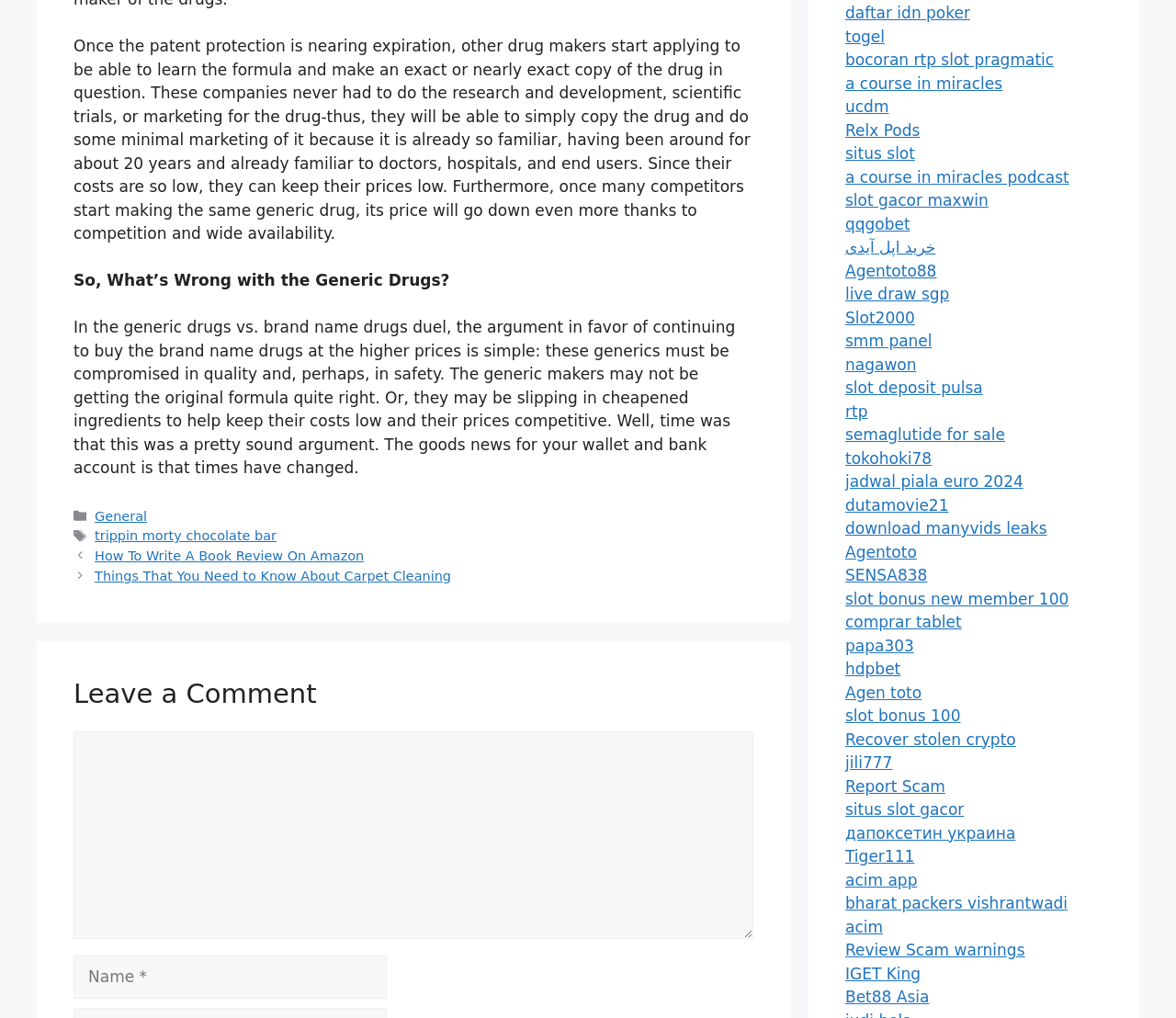What categories are available for posts?
Please provide a comprehensive answer based on the visual information in the image.

In the footer section, there is a 'Categories' section with a link to 'General', indicating that 'General' is a category available for posts.